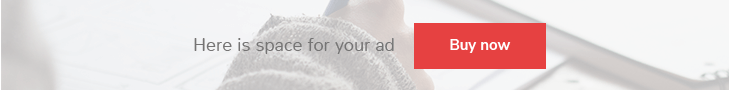What type of news is the webpage related to?
Using the image as a reference, give an elaborate response to the question.

The webpage is related to cryptocurrency and financial news, as indicated by the title 'What is Holding Coinbase Back From Integrating Ripple Into its Exchange?' and the overall design of the advertisement space.